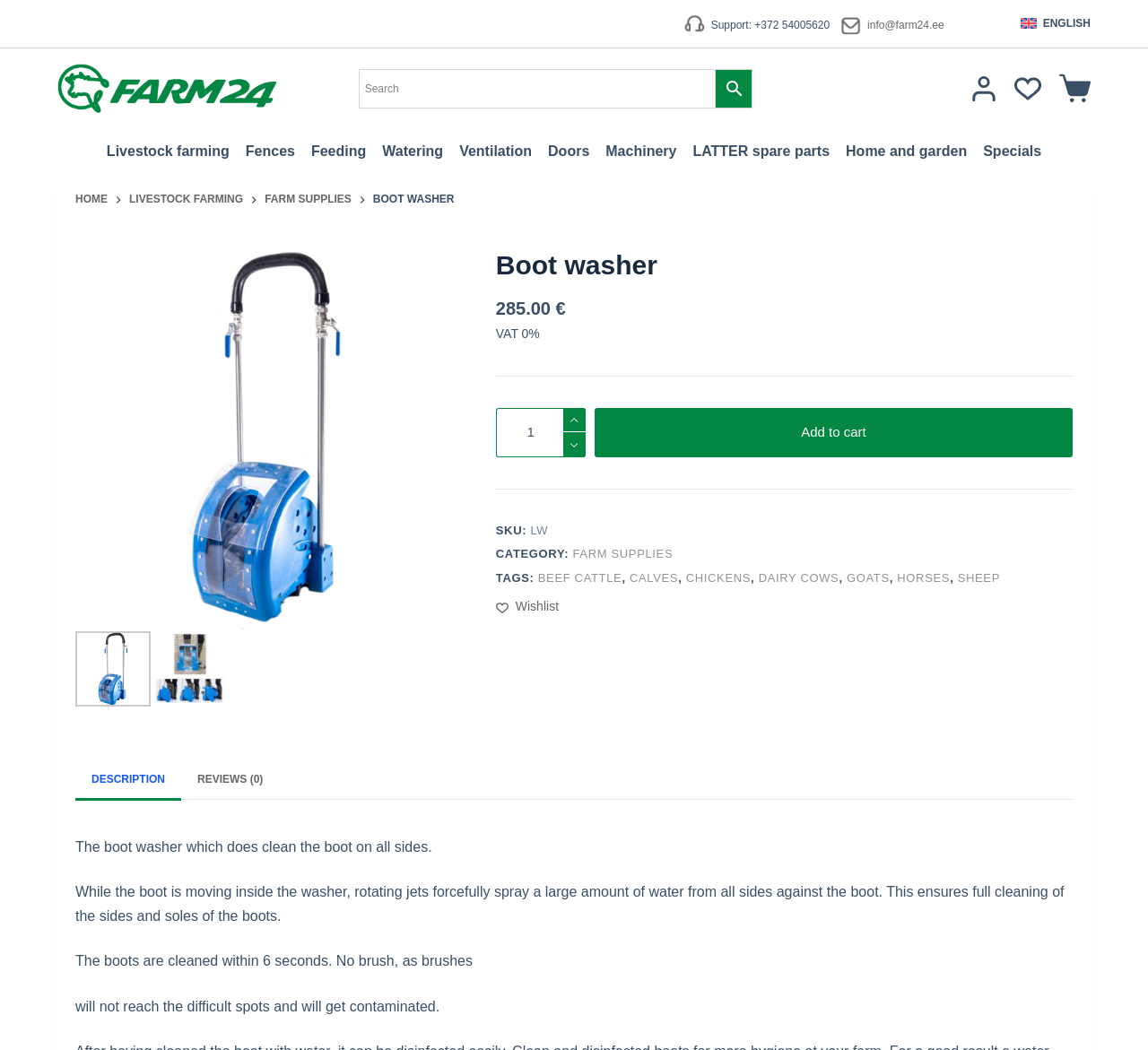Specify the bounding box coordinates of the area to click in order to execute this command: 'Search for something'. The coordinates should consist of four float numbers ranging from 0 to 1, and should be formatted as [left, top, right, bottom].

None